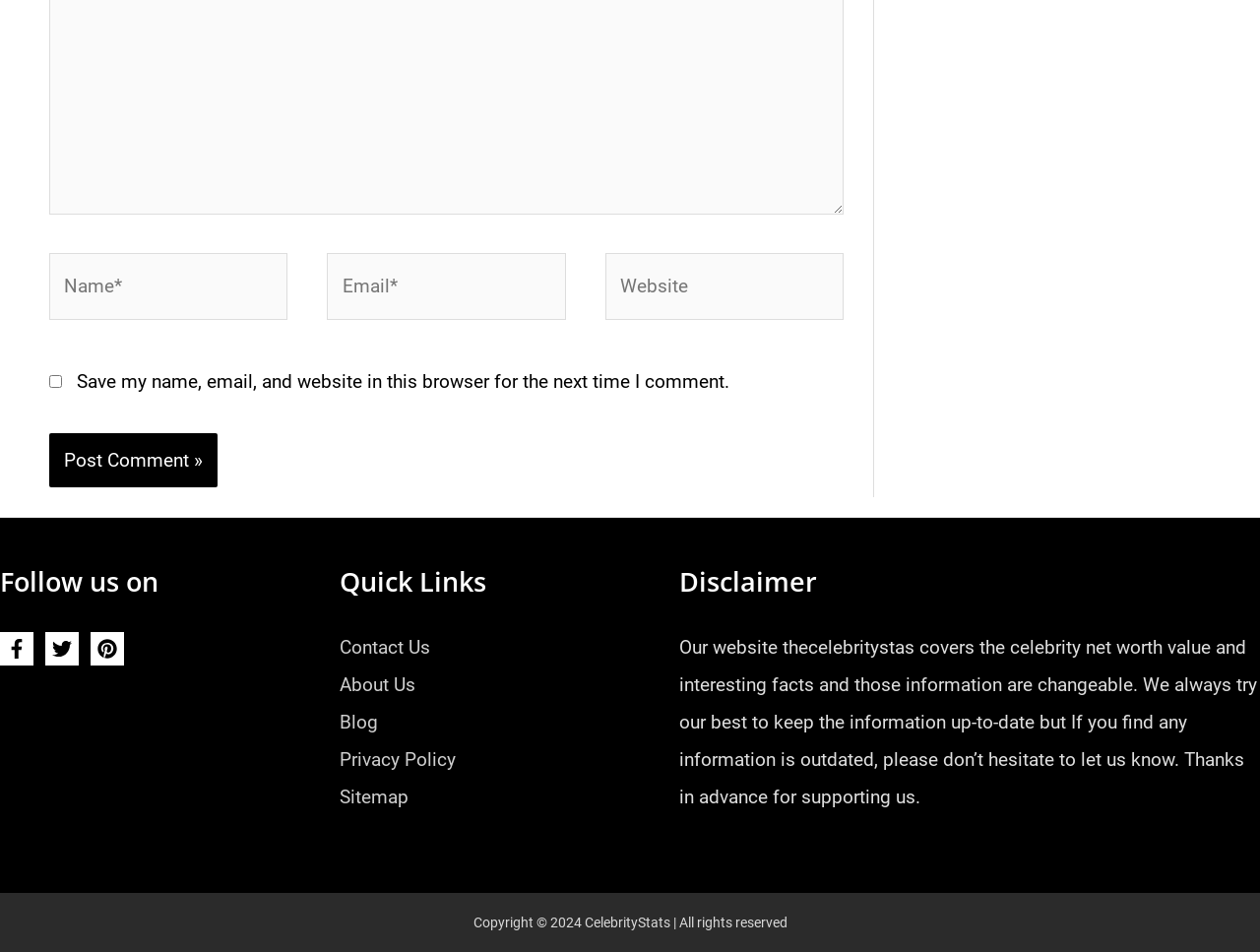Please give a concise answer to this question using a single word or phrase: 
What is the purpose of the checkbox?

Save comment info